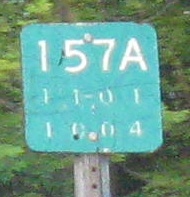Provide a one-word or one-phrase answer to the question:
What surrounds the post of the sign?

Lush greenery